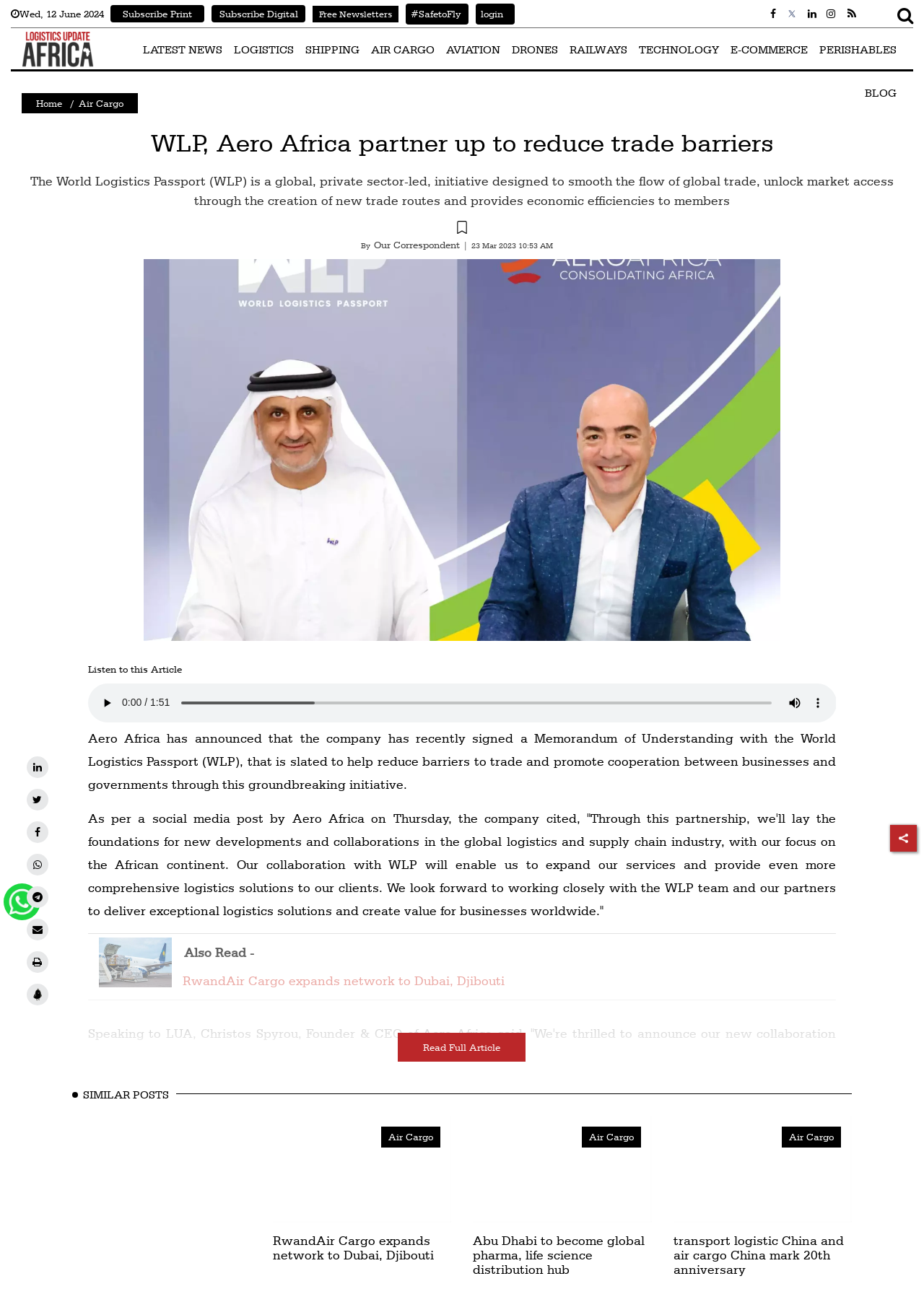Provide a one-word or one-phrase answer to the question:
What is the name of the initiative partnering with Aero Africa?

World Logistics Passport